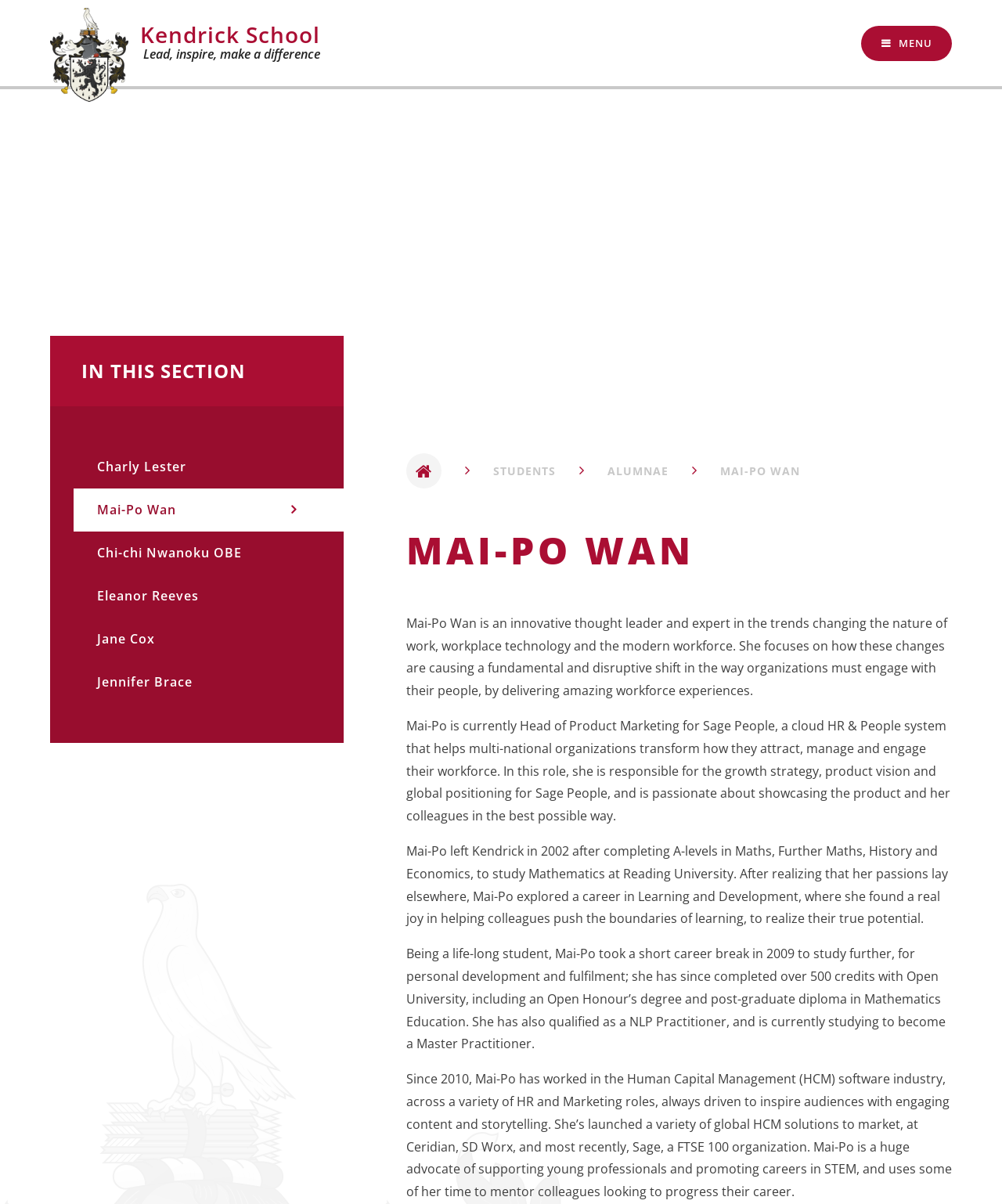How many links are there in the section?
Please give a detailed and elaborate explanation in response to the question.

There are 5 links in the section, which can be found by counting the link elements starting from 'Charly Lester ' with bounding box coordinates [0.073, 0.37, 0.343, 0.406] to 'Jennifer Brace ' with bounding box coordinates [0.073, 0.549, 0.343, 0.584].